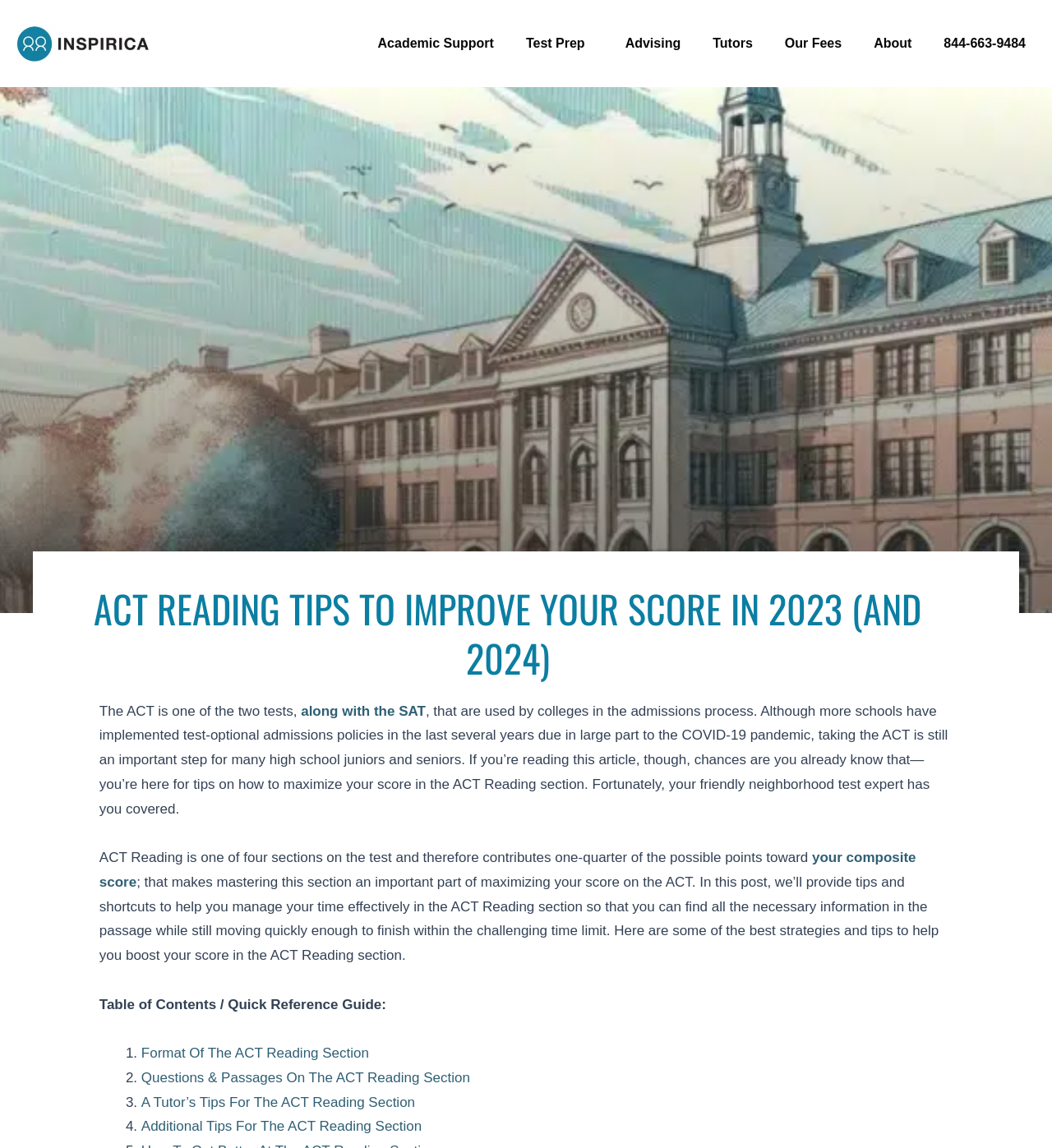How many tips are provided in the webpage for the ACT Reading section?
Answer the question with as much detail as you can, using the image as a reference.

The webpage provides a table of contents with four links: 'Format Of The ACT Reading Section', 'Questions & Passages On The ACT Reading Section', 'A Tutor’s Tips For The ACT Reading Section', and 'Additional Tips For The ACT Reading Section'. This implies that there are at least four tips or strategies provided on the webpage for the ACT Reading section.